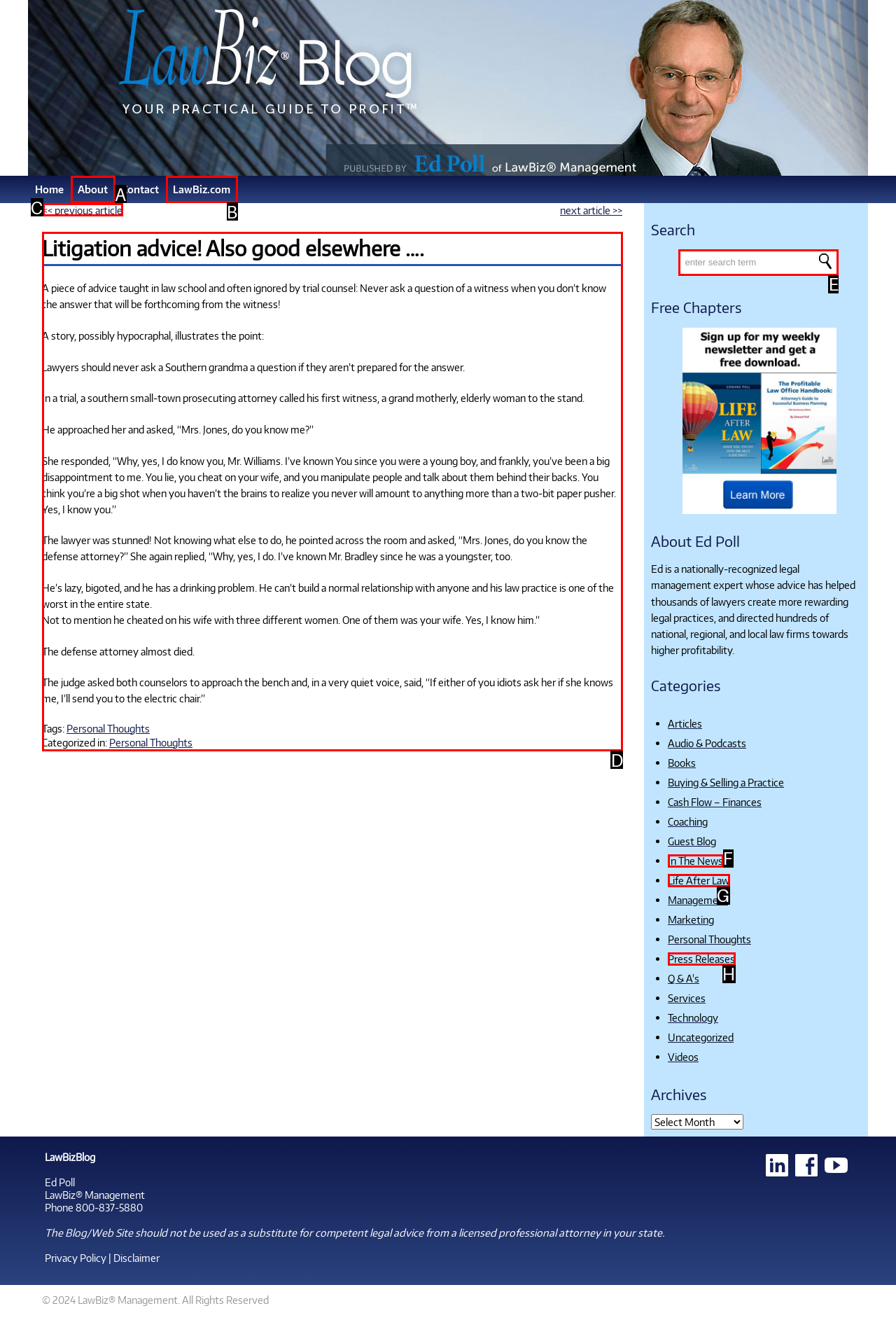Which letter corresponds to the correct option to complete the task: Read the 'Litigation advice! Also good elsewhere ….' article?
Answer with the letter of the chosen UI element.

D